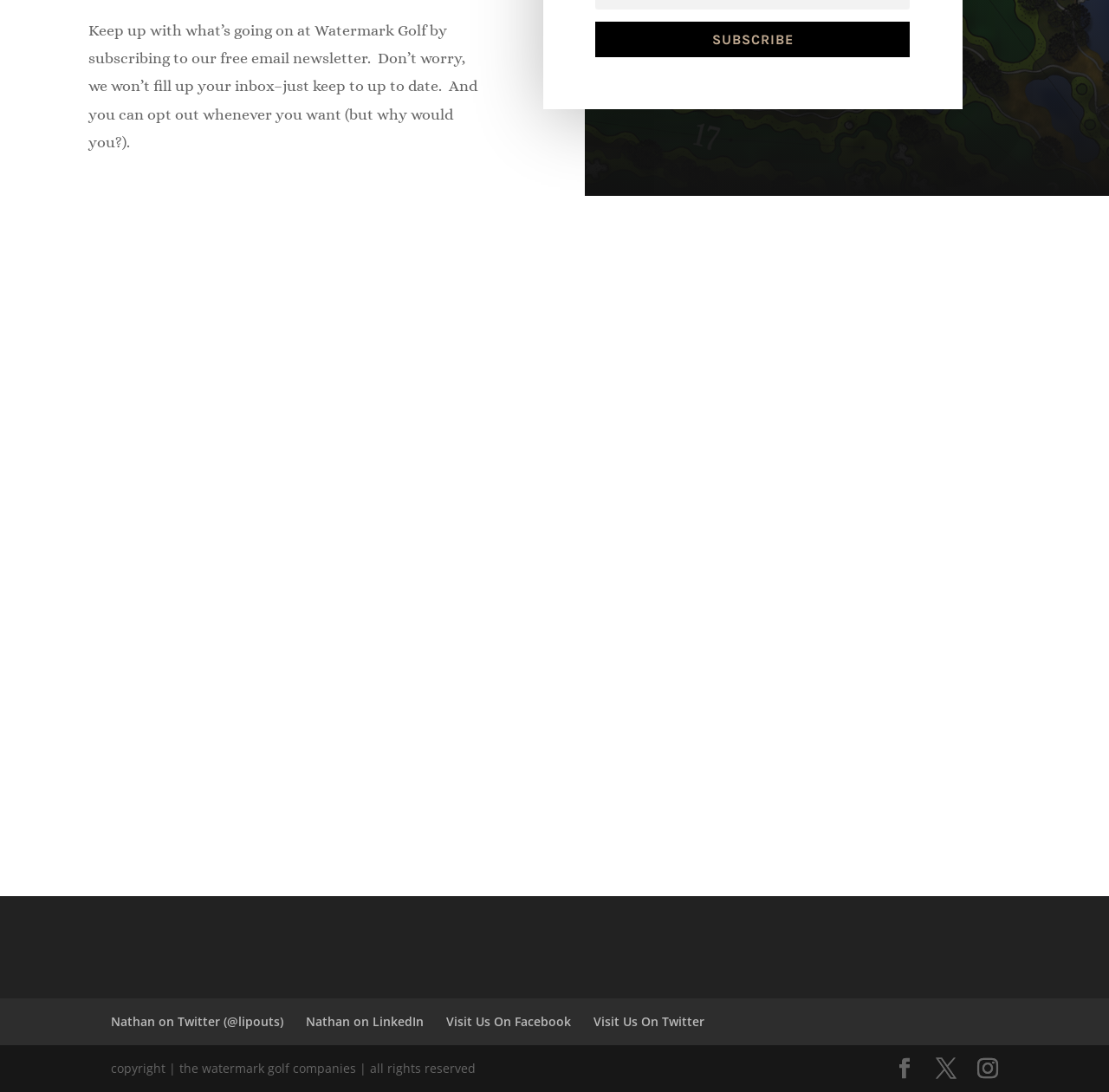Determine the coordinates of the bounding box for the clickable area needed to execute this instruction: "Subscribe to the newsletter".

[0.537, 0.02, 0.82, 0.052]